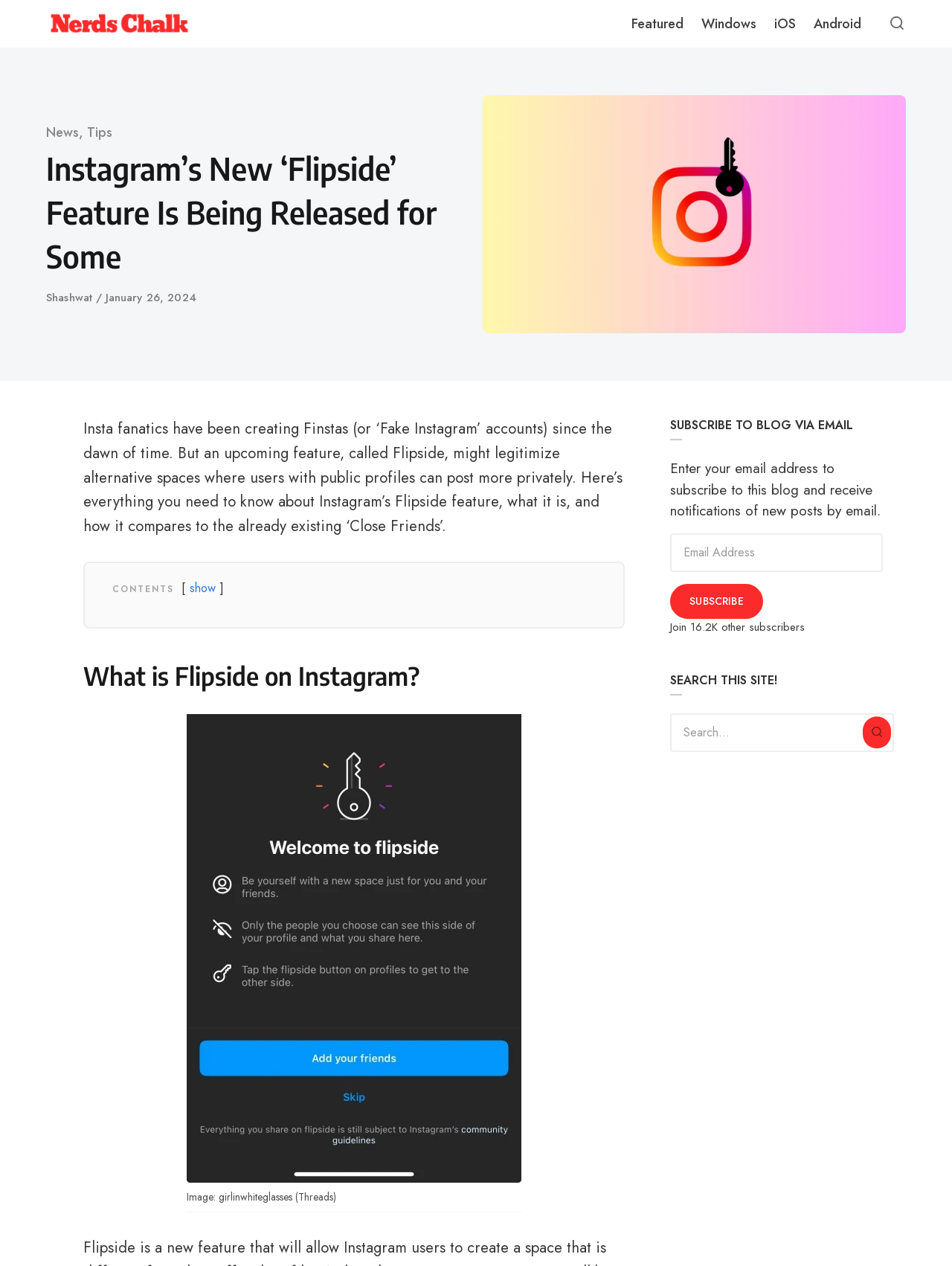Could you determine the bounding box coordinates of the clickable element to complete the instruction: "Click on the 'Nerds Chalk' link"? Provide the coordinates as four float numbers between 0 and 1, i.e., [left, top, right, bottom].

[0.048, 0.0, 0.205, 0.038]